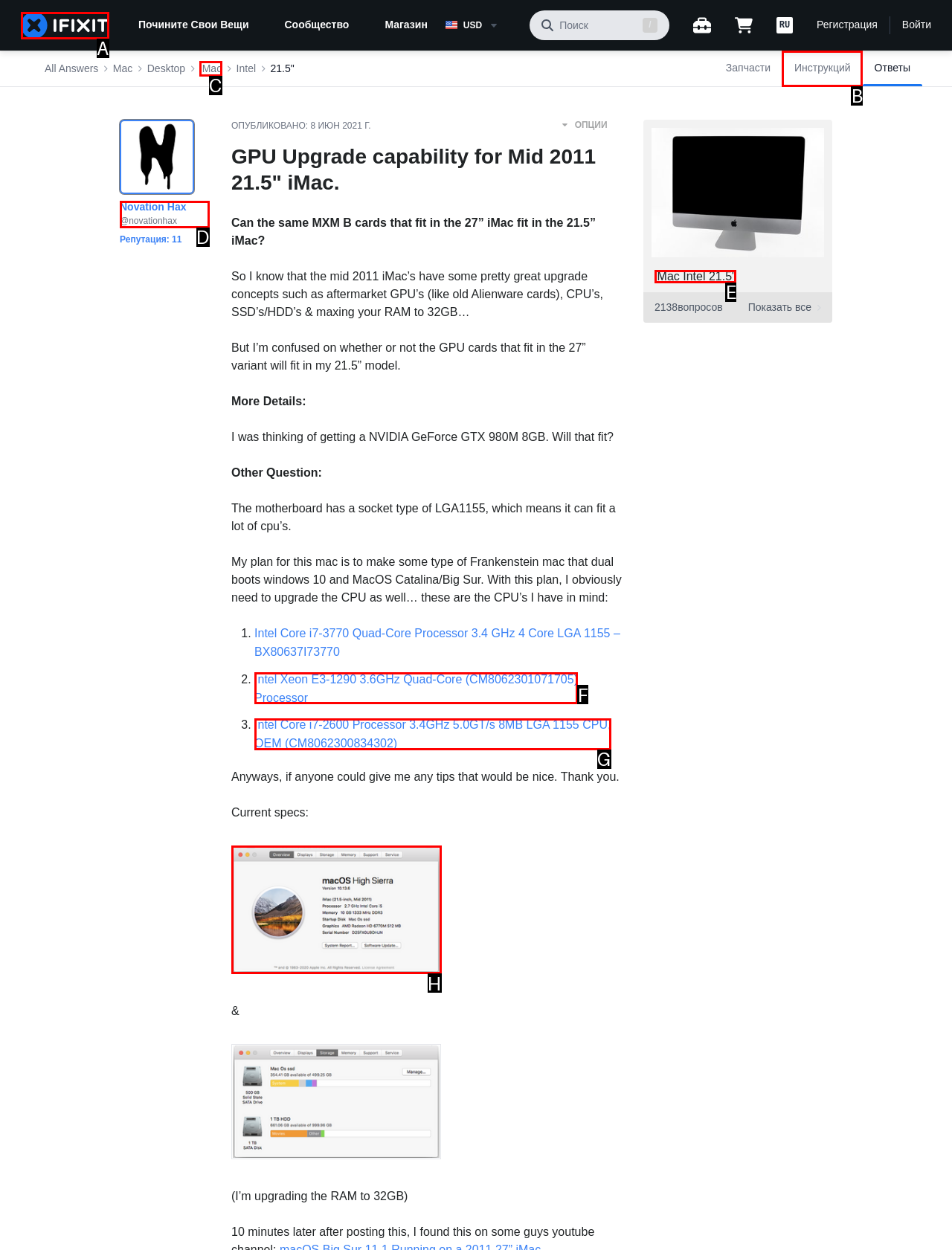Choose the HTML element that best fits the given description: alt="Block Image". Answer by stating the letter of the option.

H